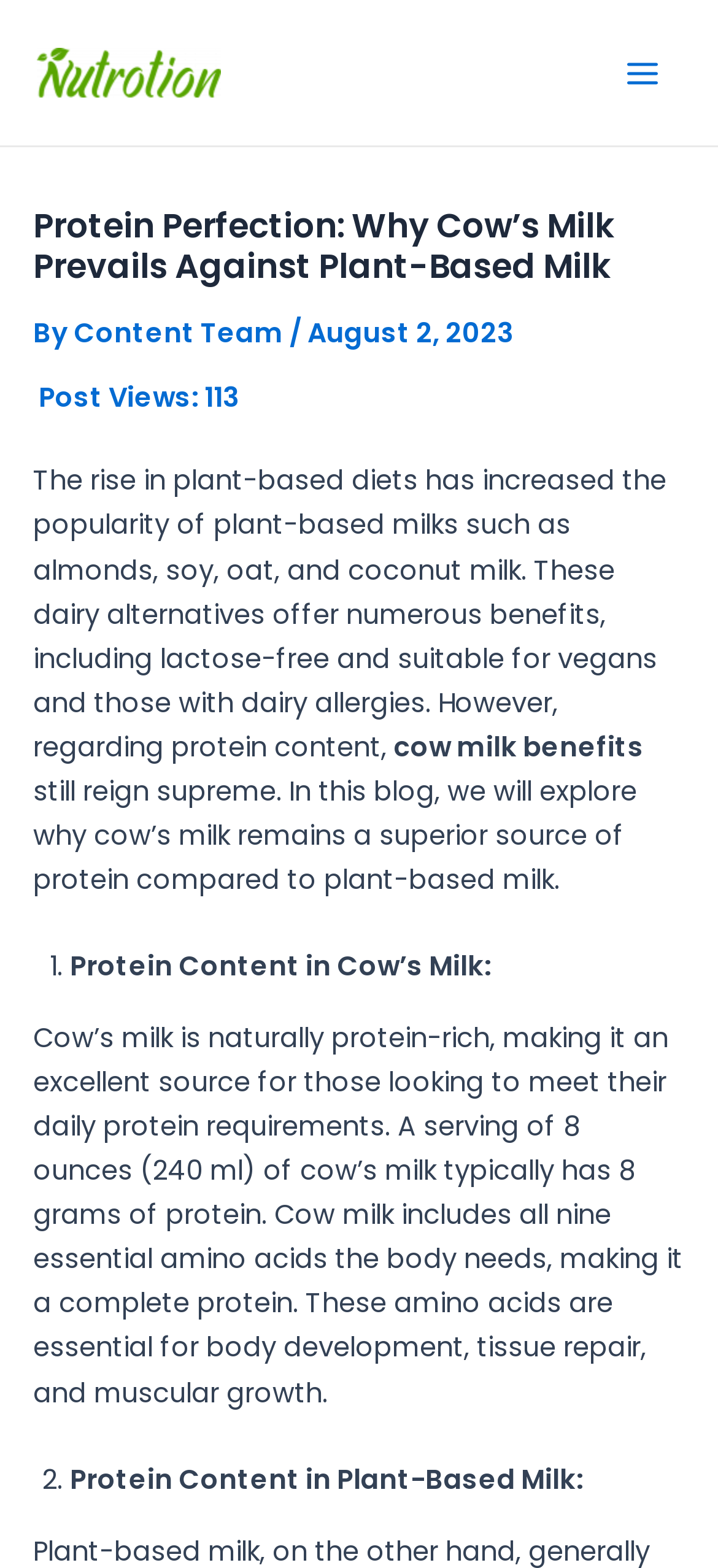What is the author of the article?
Look at the image and respond with a single word or a short phrase.

Content Team